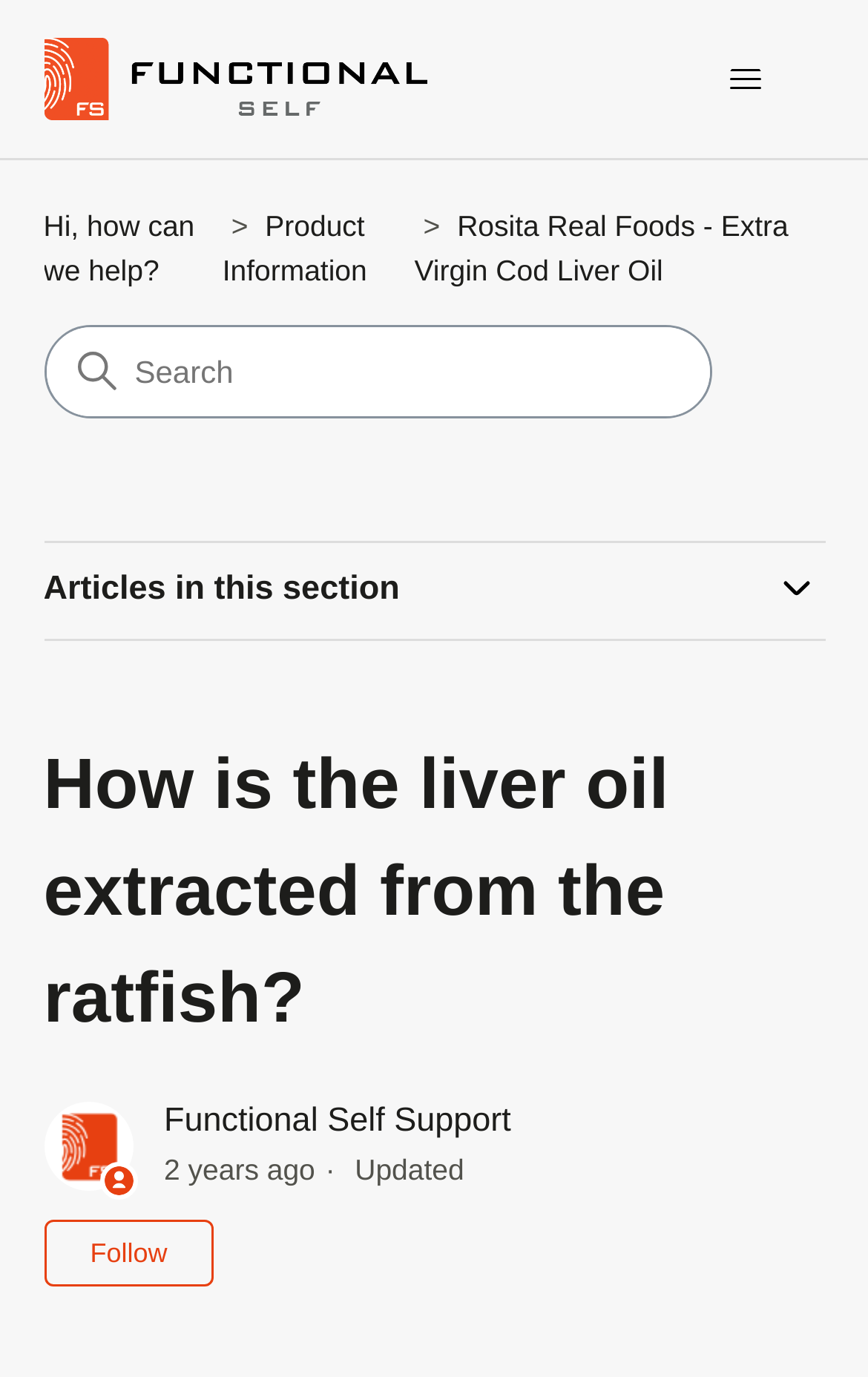What is the section title?
Based on the screenshot, provide a one-word or short-phrase response.

Articles in this section